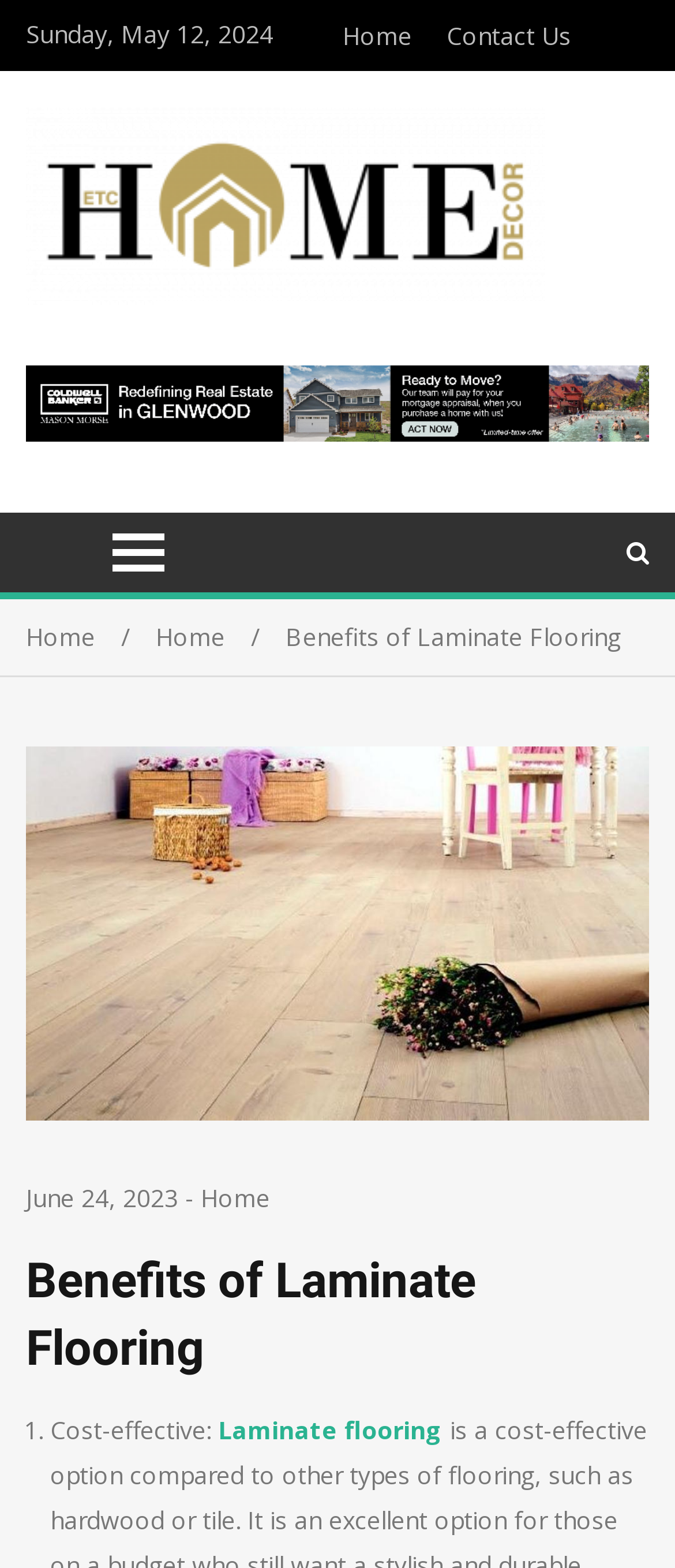Identify the bounding box coordinates of the specific part of the webpage to click to complete this instruction: "visit etc home decor".

[0.038, 0.178, 0.808, 0.199]